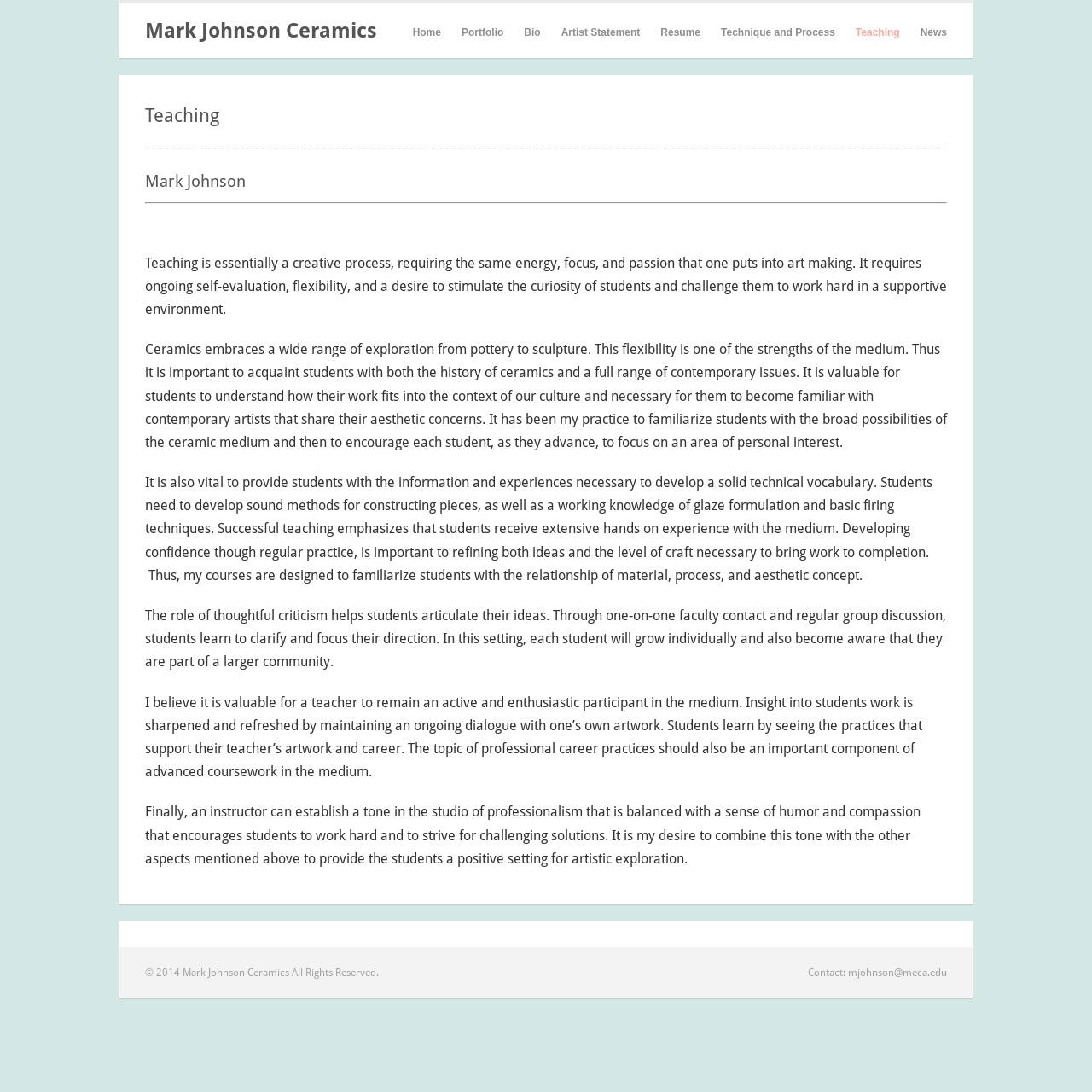Locate the bounding box of the UI element described by: "Technique and Process" in the given webpage screenshot.

[0.66, 0.02, 0.765, 0.04]